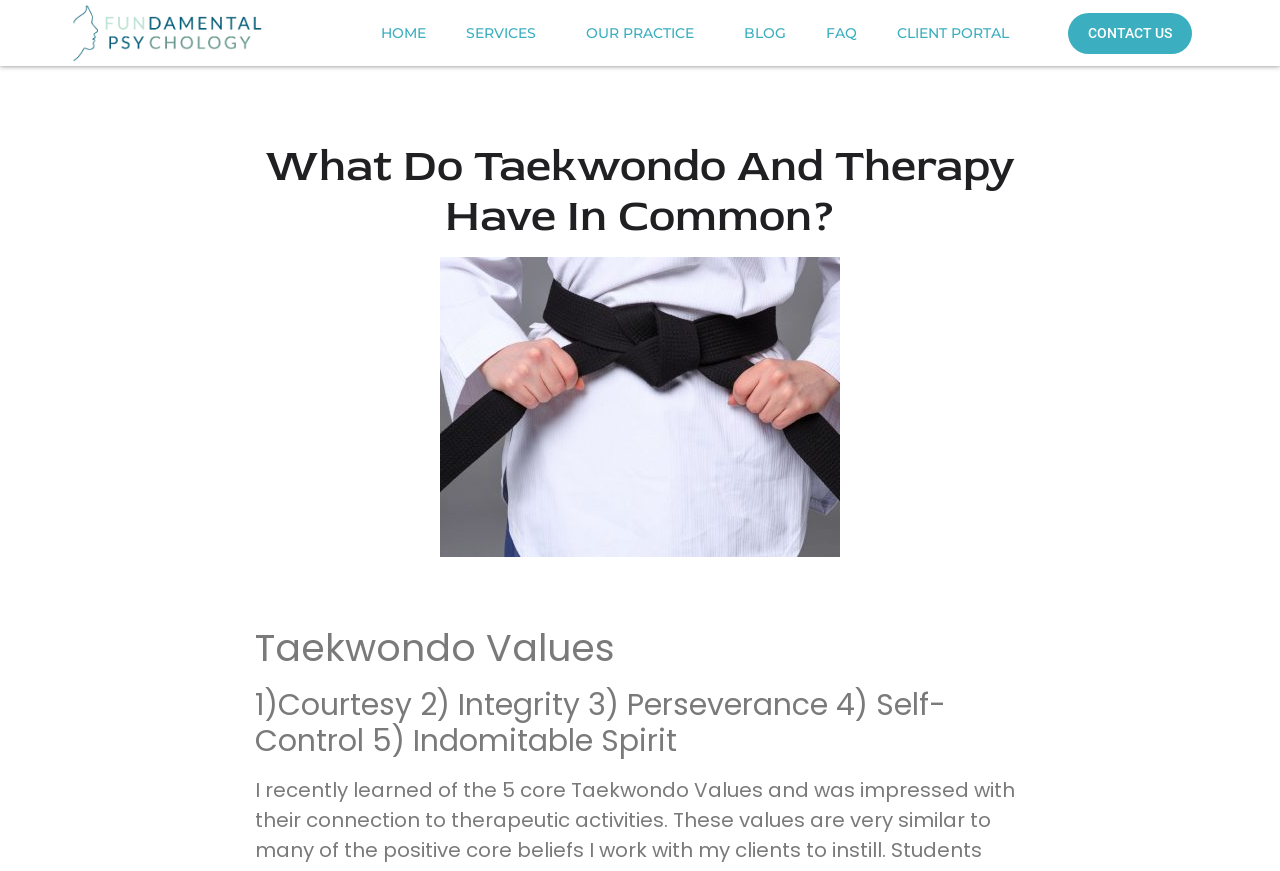Identify the bounding box of the UI component described as: "FAQ".

[0.63, 0.011, 0.685, 0.064]